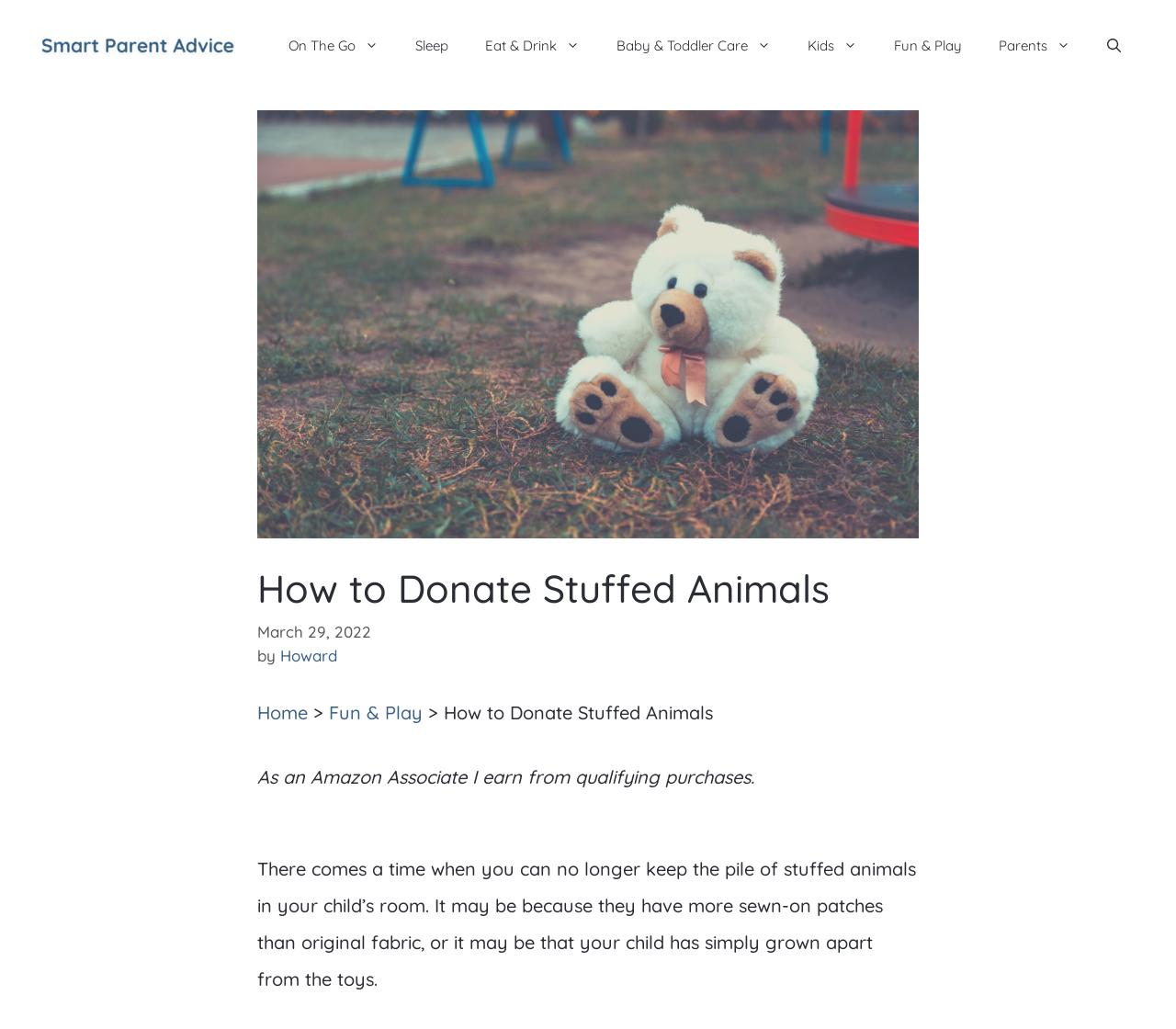Can you find the bounding box coordinates for the element that needs to be clicked to execute this instruction: "Click HOME"? The coordinates should be given as four float numbers between 0 and 1, i.e., [left, top, right, bottom].

None